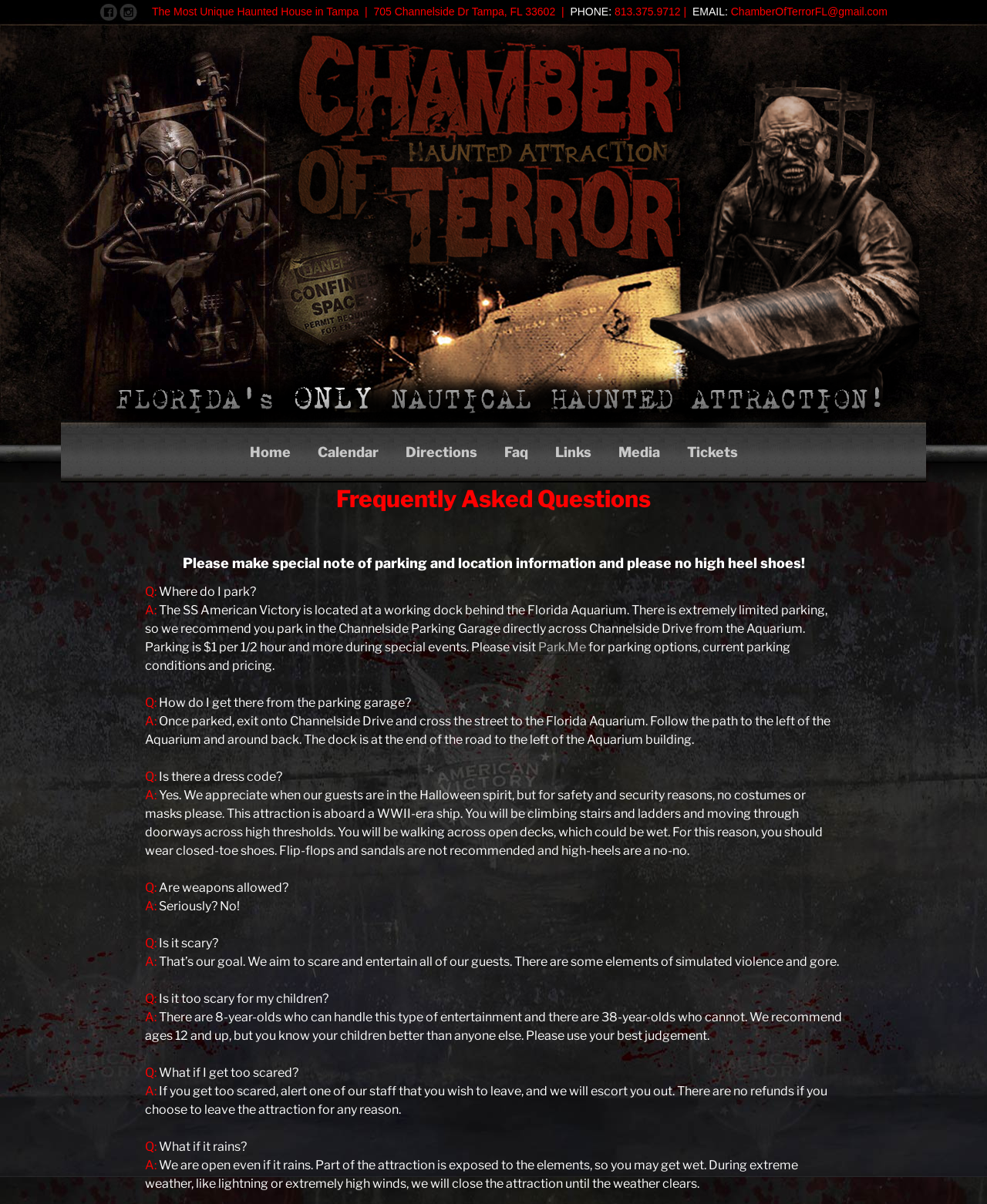Please determine and provide the text content of the webpage's heading.

Frequently Asked Questions